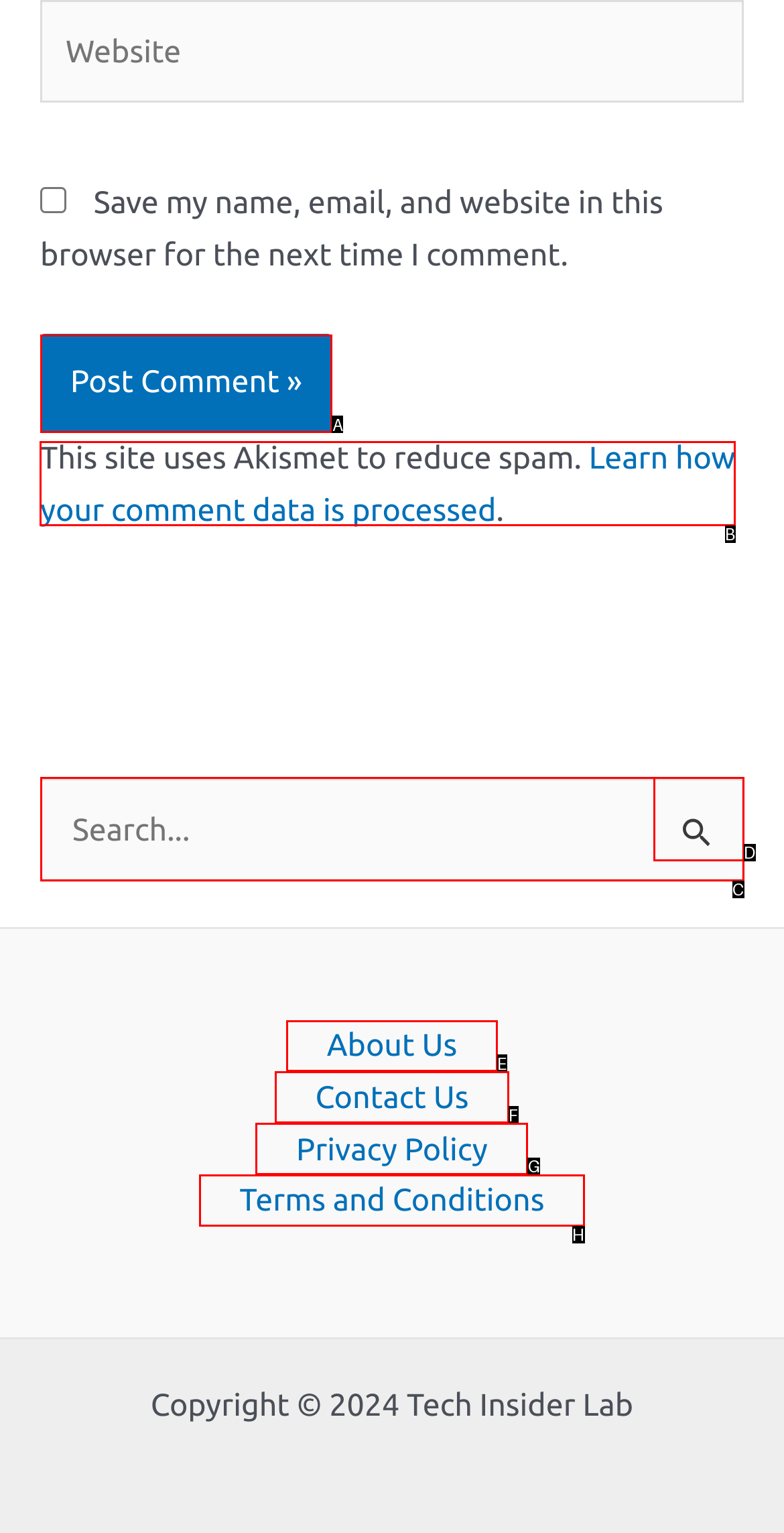Which lettered option should be clicked to achieve the task: learn how comment data is processed? Choose from the given choices.

B